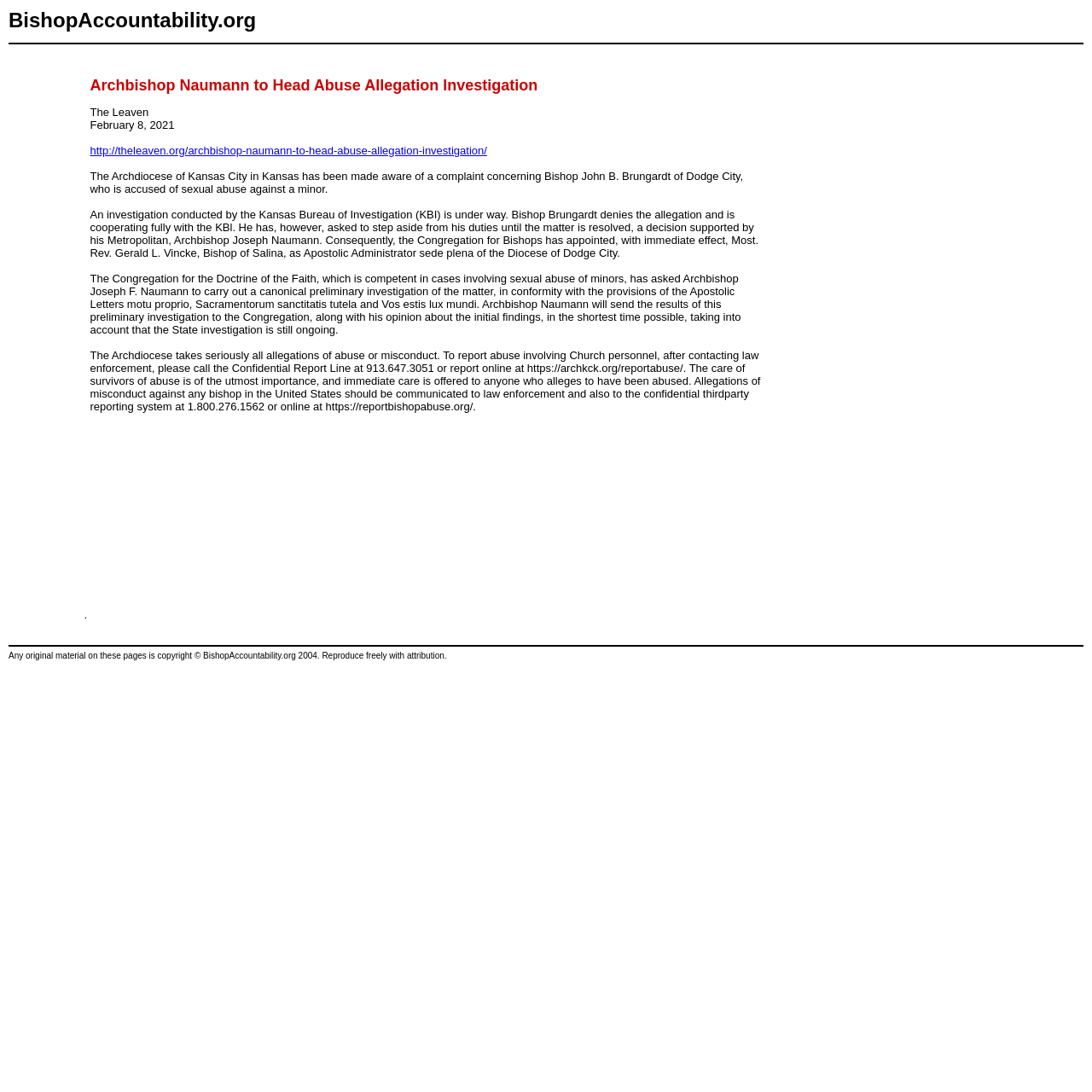Detail the various sections and features present on the webpage.

This webpage appears to be a news article or a press release from the Archdiocese of Kansas City in Kansas. At the top of the page, there is a header section with a link to "BishopAccountability.org" and a horizontal separator line. 

Below the header, there is a main content section that occupies most of the page. This section is divided into two columns. The left column is narrower and contains no content. The right column is wider and contains the main article text. The article text is a lengthy passage that discusses an investigation into allegations of sexual abuse against a minor by Bishop John B. Brungardt of Dodge City. The text explains the actions being taken by the Archdiocese and the Congregation for the Doctrine of the Faith in response to the allegations.

The article text is divided into several paragraphs, each discussing a different aspect of the investigation and the response to the allegations. There are also several links embedded in the text, including a link to the original article on "The Leaven" website and links to report abuse or misconduct.

At the bottom of the page, there is a footer section with a copyright notice and a horizontal separator line.